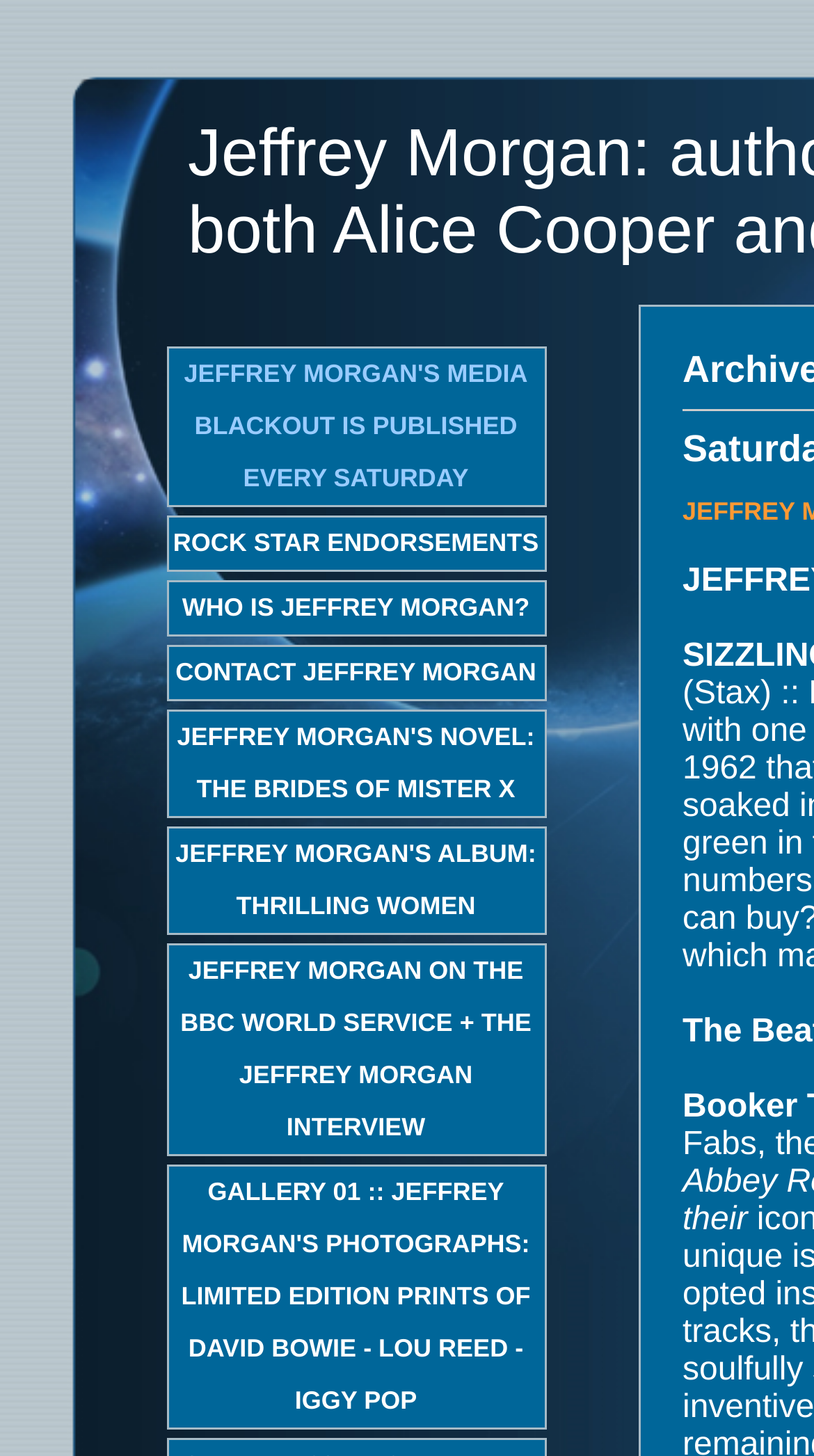Please identify the coordinates of the bounding box for the clickable region that will accomplish this instruction: "Email us".

None